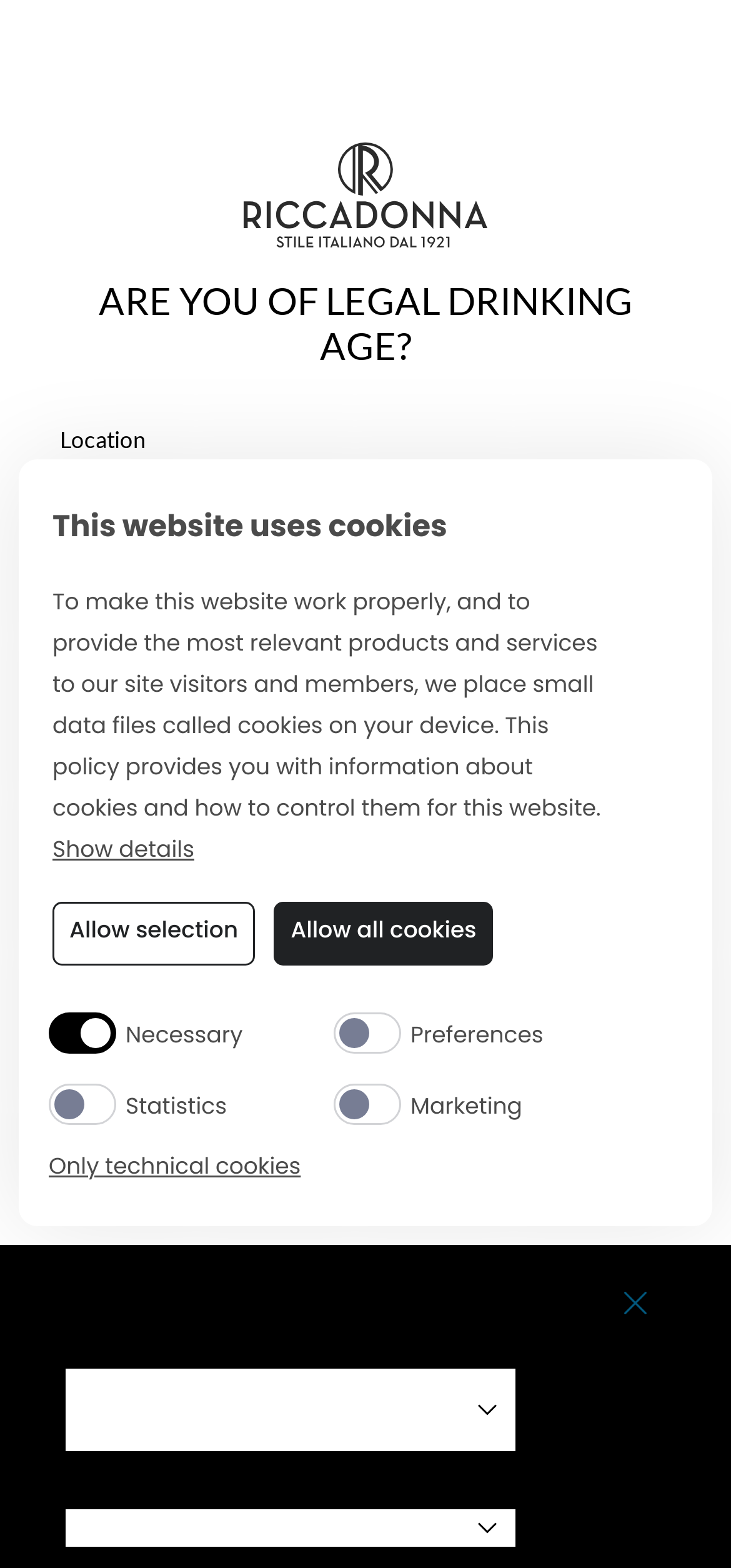What is the name of the wine?
Using the image provided, answer with just one word or phrase.

Riccadonna Chardonnay